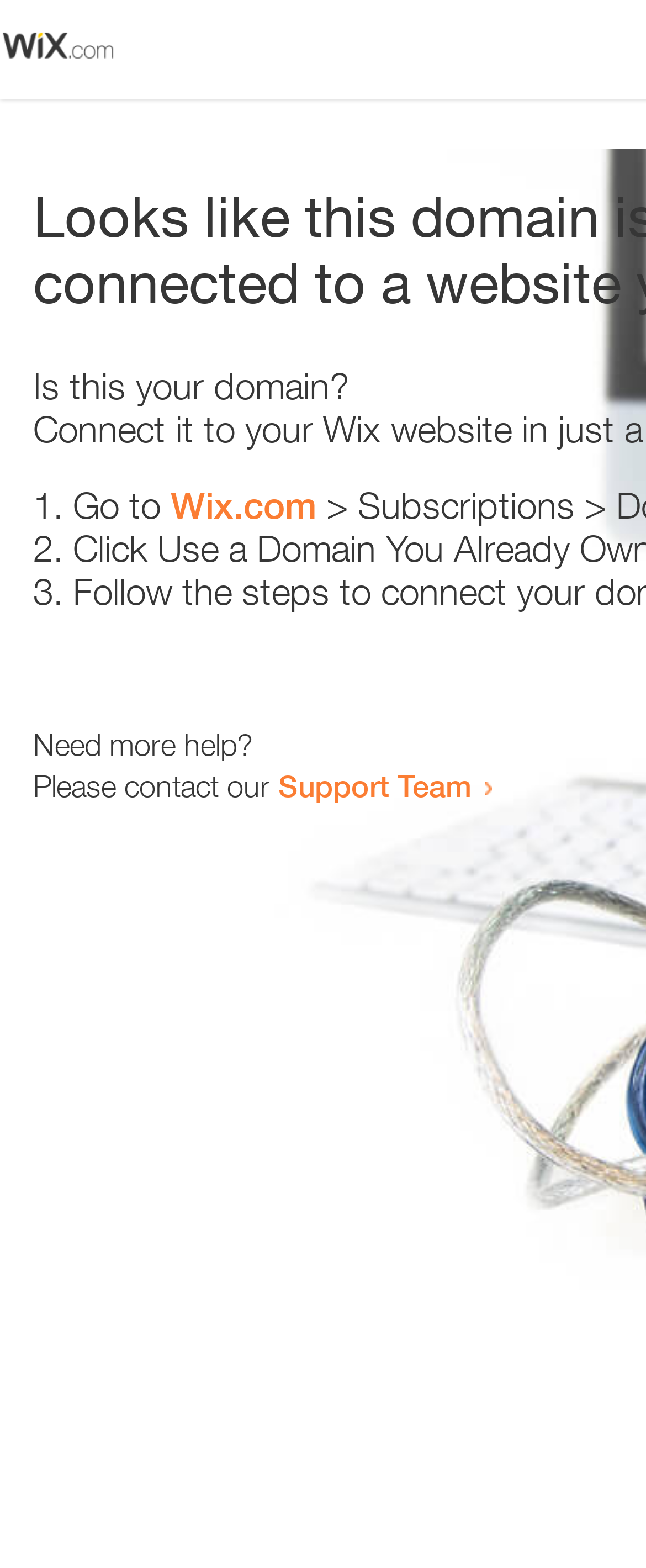What is the tone of the webpage?
Relying on the image, give a concise answer in one word or a brief phrase.

helpful